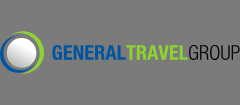What is the purpose of the logo?
Answer the question in as much detail as possible.

The logo is likely used across various platforms to enhance brand recognition and convey the company's commitment to offering personalized travel experiences, creating a consistent visual identity for General Travel Group.